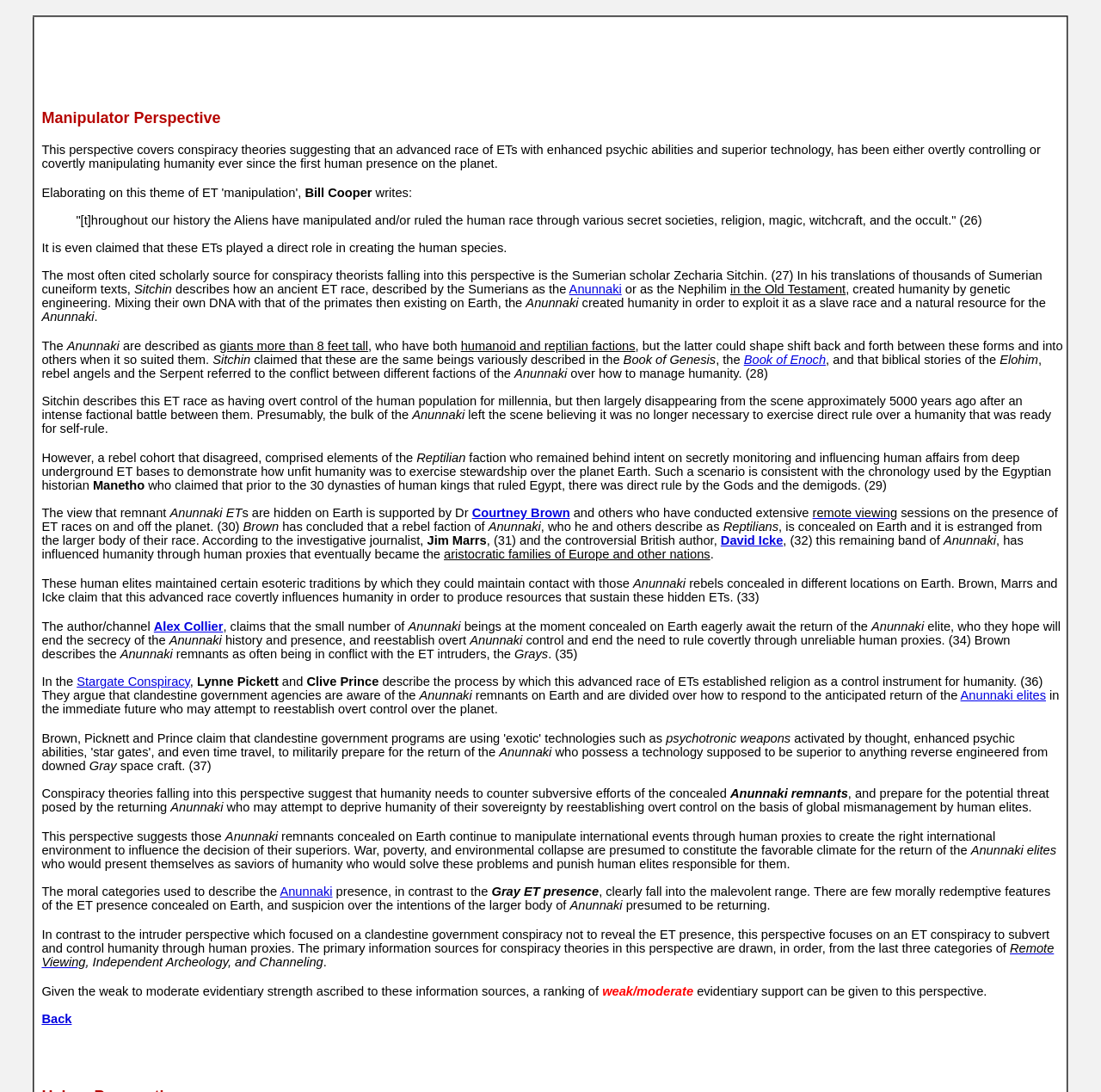Identify the bounding box coordinates for the element that needs to be clicked to fulfill this instruction: "click the link 'Alex Collier'". Provide the coordinates in the format of four float numbers between 0 and 1: [left, top, right, bottom].

[0.14, 0.567, 0.203, 0.58]